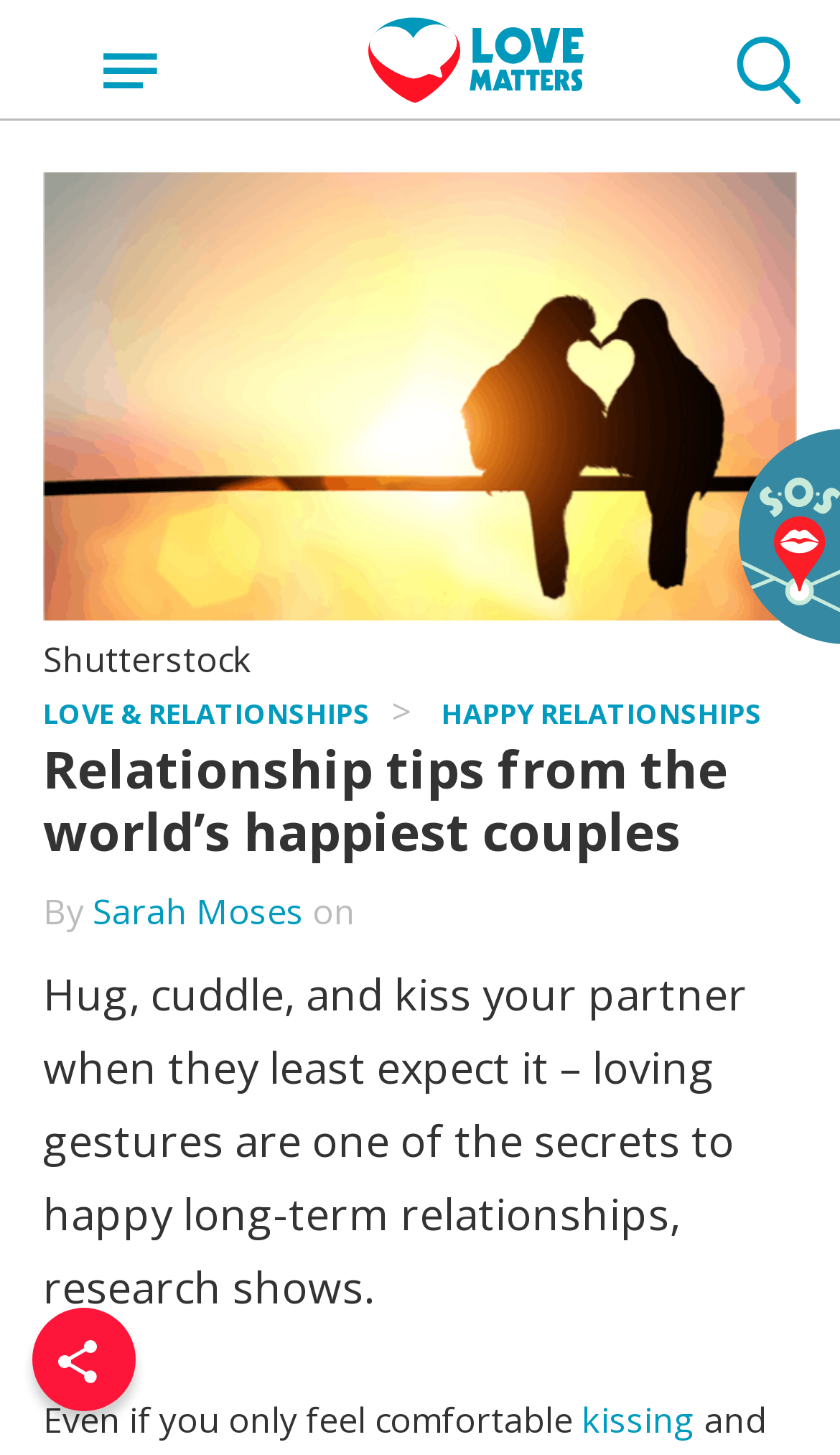Deliver a detailed narrative of the webpage's visual and textual elements.

The webpage is about relationship tips, specifically focusing on happy long-term relationships. At the top left, there is a menu button with the text "Open menu" next to a small image. To the right of the menu button, there are two links, "Home" and "Search", each accompanied by a small image.

Below the top navigation bar, there is a large figure that takes up most of the width of the page, featuring an image of two birds forming a heart with their beaks. The image is credited to Shutterstock. Above the image, there are two links, "LOVE & RELATIONSHIPS" and "HAPPY RELATIONSHIPS", which are positioned side by side.

The main content of the page starts with a heading that reads "Relationship tips from the world’s happiest couples". Below the heading, there is a byline that reads "By Sarah Moses". The main article text begins with a sentence that summarizes the importance of loving gestures in relationships, which is also reflected in the meta description. The text continues below, discussing the benefits of showing affection to one's partner.

At the bottom of the page, there is a link to a related topic, "kissing", and a button to share the article. The button is accompanied by a small image.